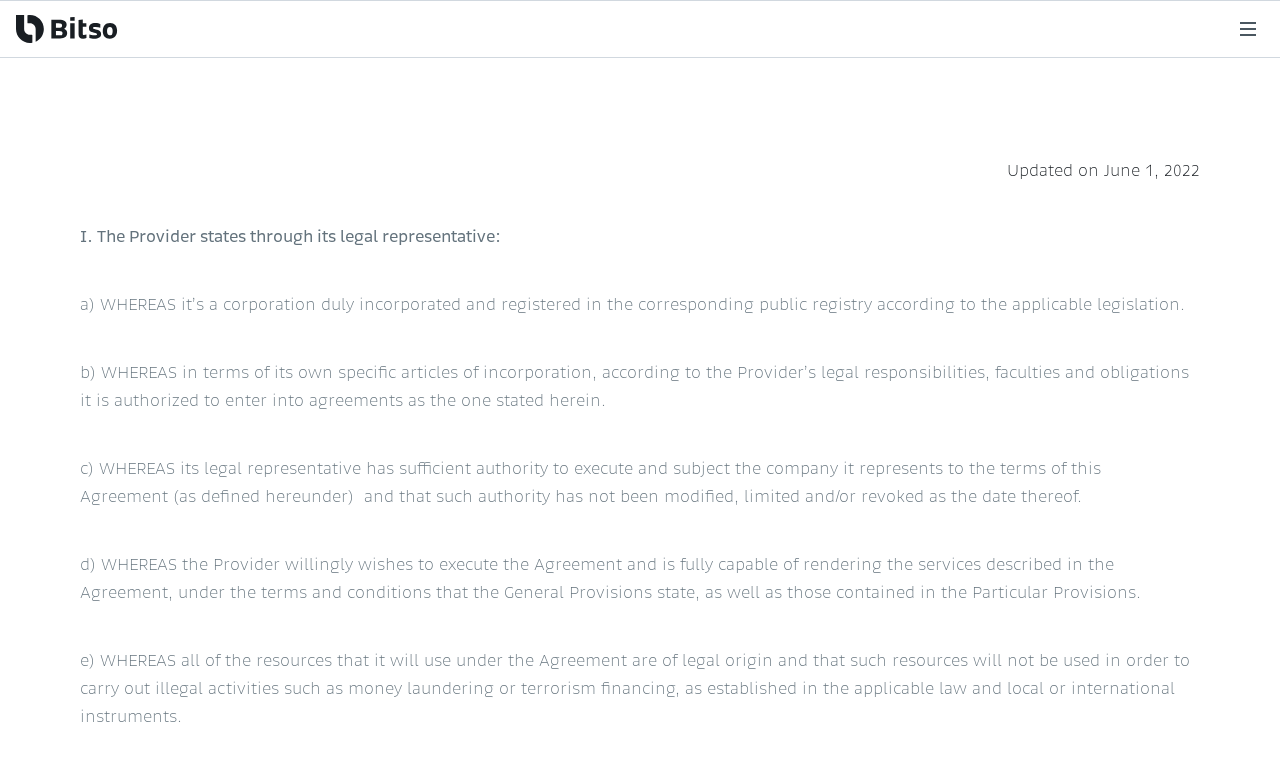Determine the bounding box for the described HTML element: "aria-label="Bitso logo"". Ensure the coordinates are four float numbers between 0 and 1 in the format [left, top, right, bottom].

[0.012, 0.02, 0.098, 0.056]